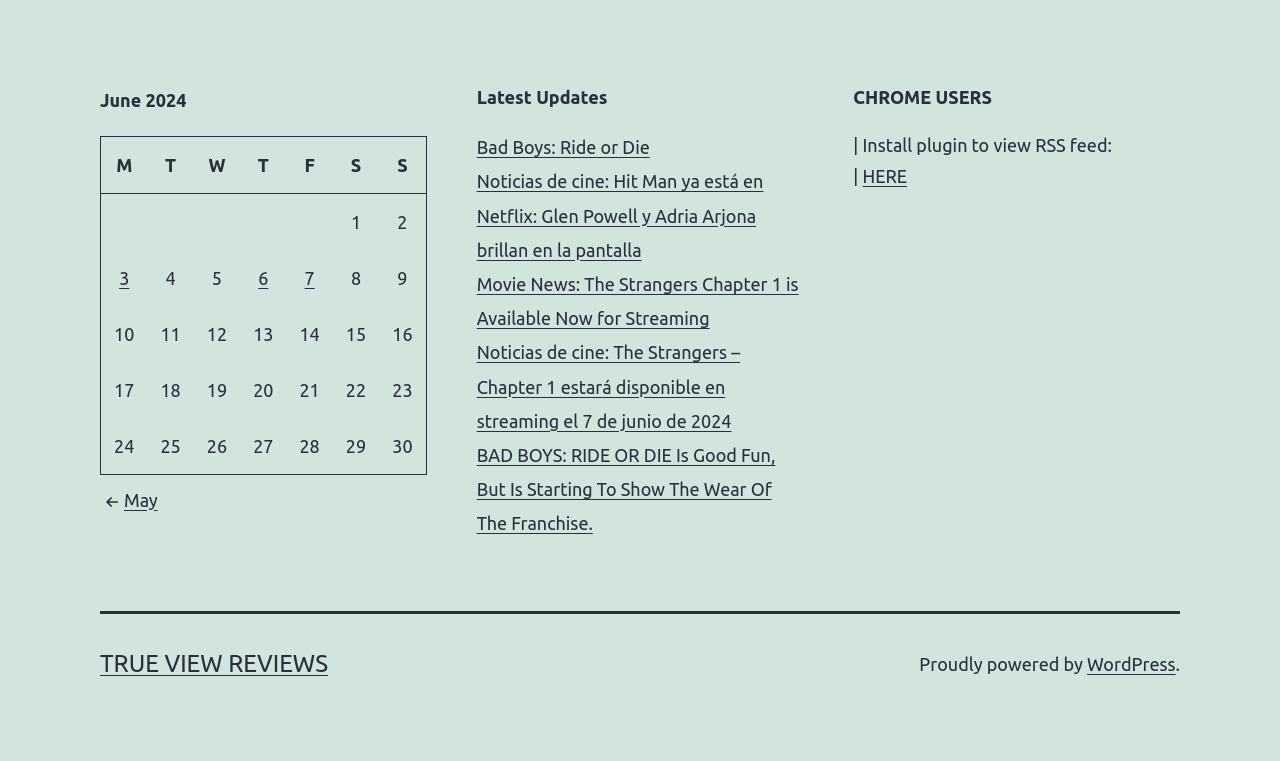Point out the bounding box coordinates of the section to click in order to follow this instruction: "View posts published on June 3, 2024".

[0.093, 0.352, 0.101, 0.378]